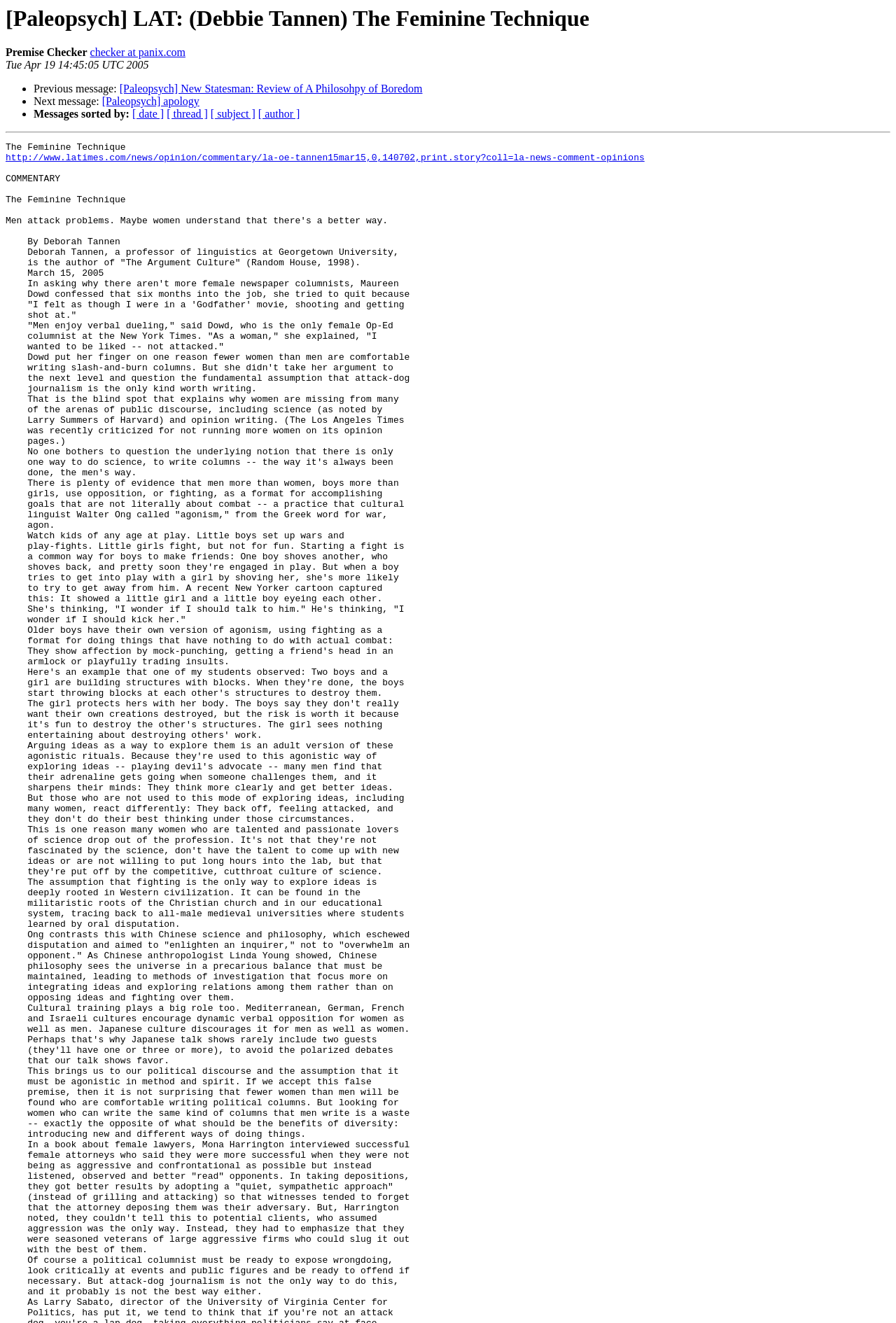Find the bounding box coordinates of the UI element according to this description: "[Paleopsych] apology".

[0.114, 0.072, 0.223, 0.081]